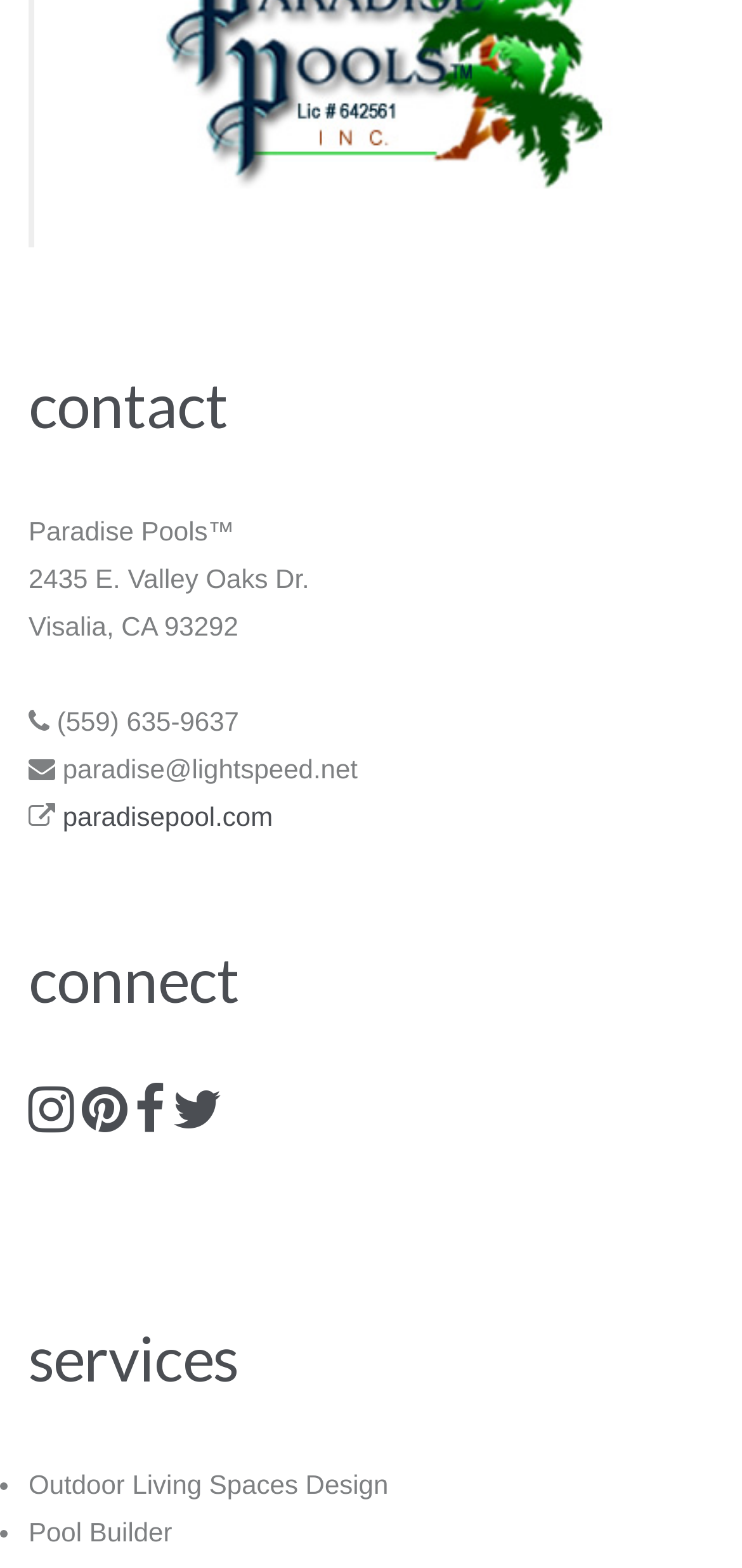Respond with a single word or phrase for the following question: 
What is the website URL?

paradisepool.com